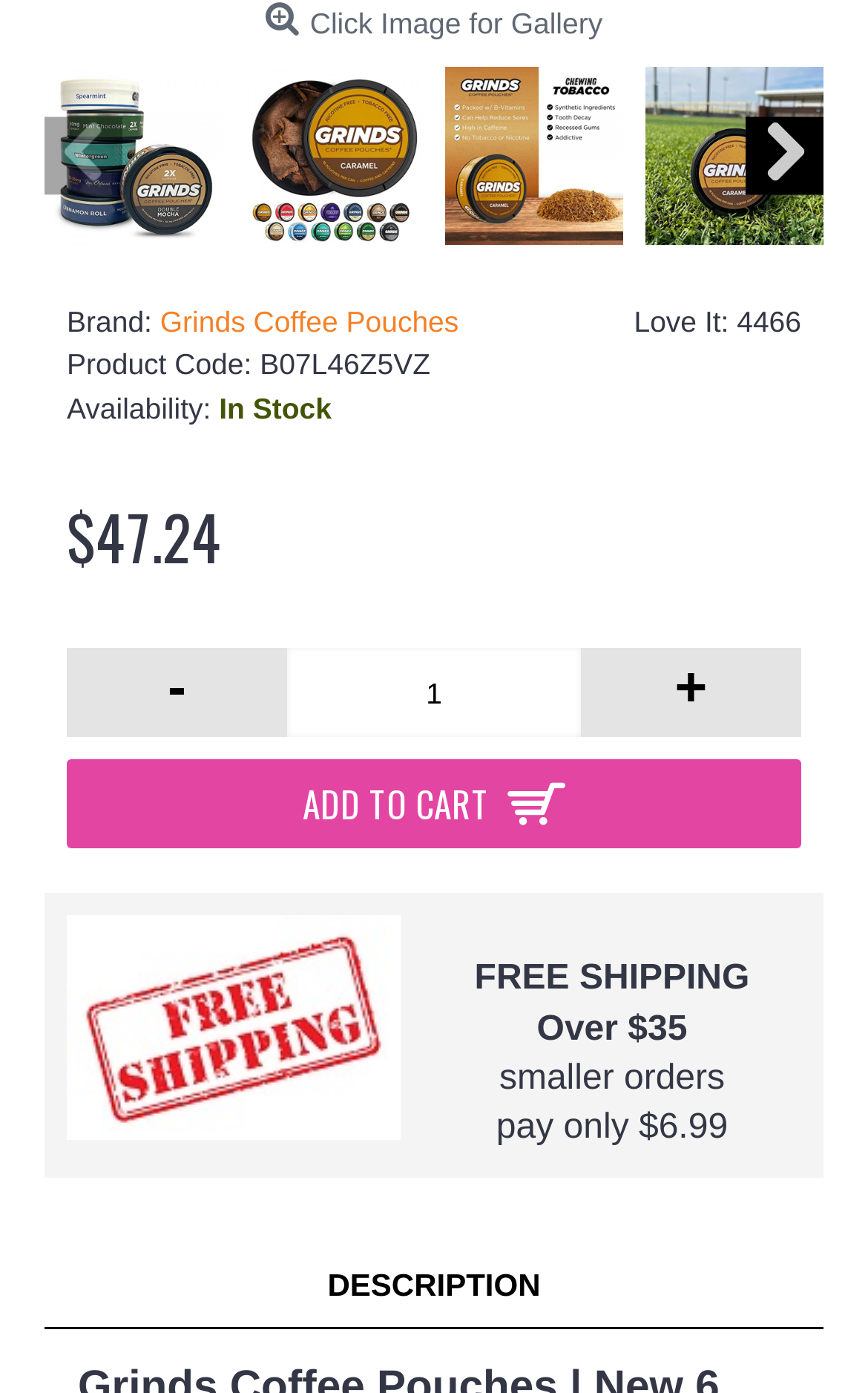From the image, can you give a detailed response to the question below:
What is the current price of the product?

I found the price by looking at the StaticText element with the text '$47.24', which is located near the 'ADD TO CART' button. This suggests that the current price of the product is $47.24.